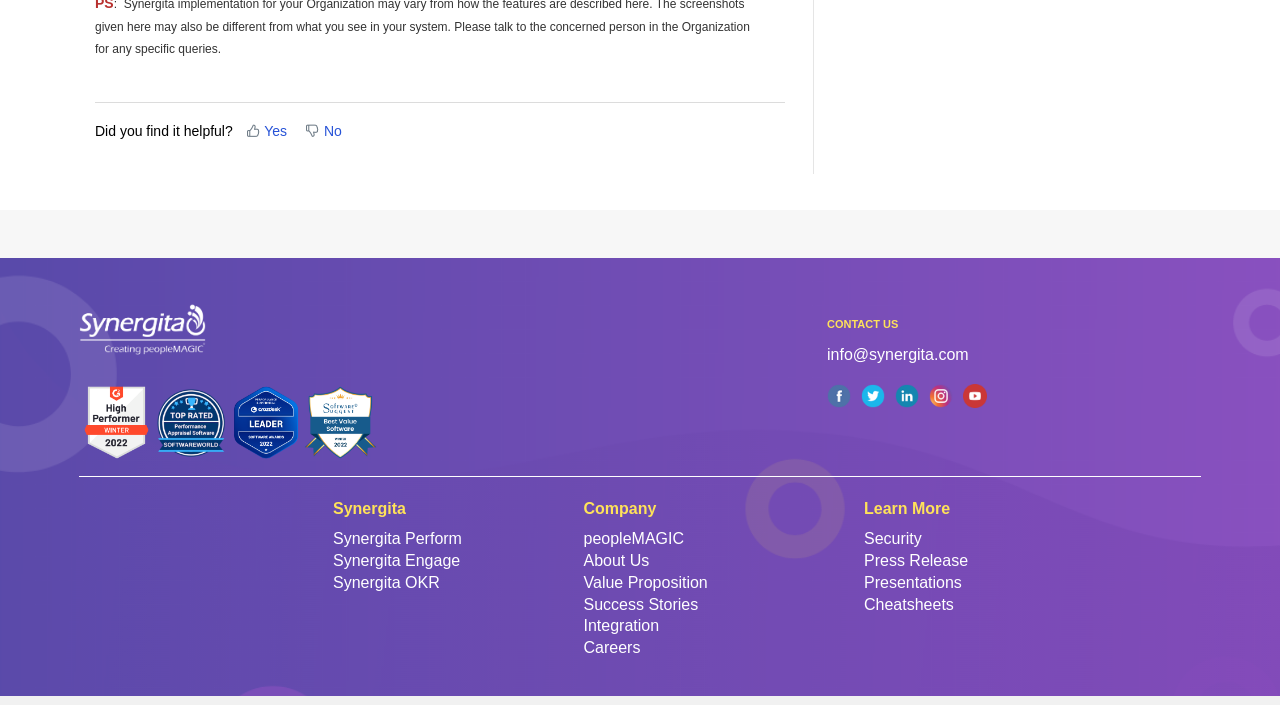Please identify the bounding box coordinates of the element that needs to be clicked to execute the following command: "Learn more about Security". Provide the bounding box using four float numbers between 0 and 1, formatted as [left, top, right, bottom].

[0.675, 0.752, 0.72, 0.776]